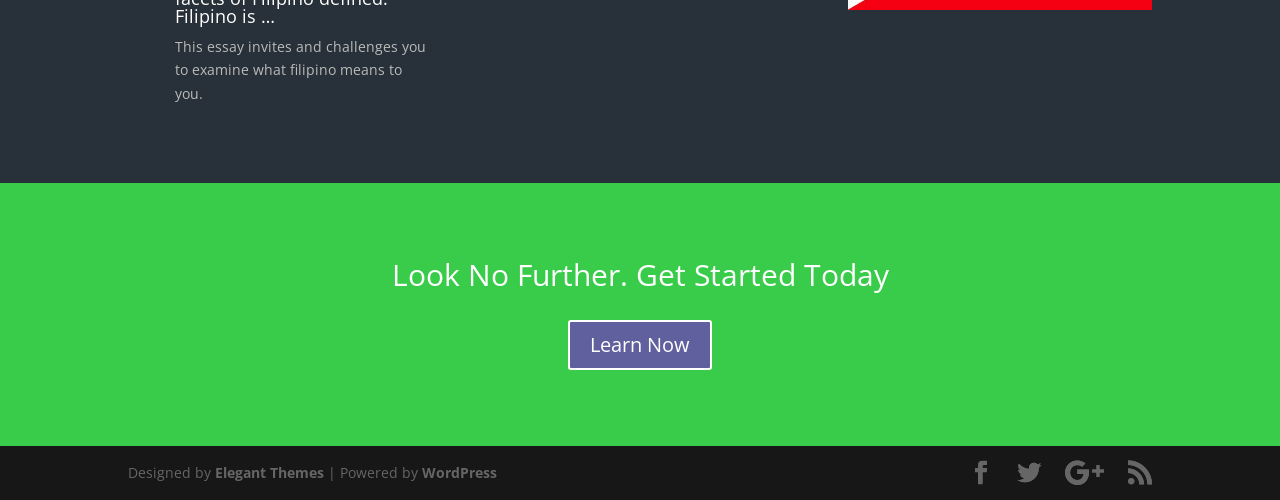Look at the image and give a detailed response to the following question: What is the name of the website builder?

The static text element at the bottom of the page mentions 'Designed by' followed by a link to 'Elegant Themes', indicating that they are the website builders.